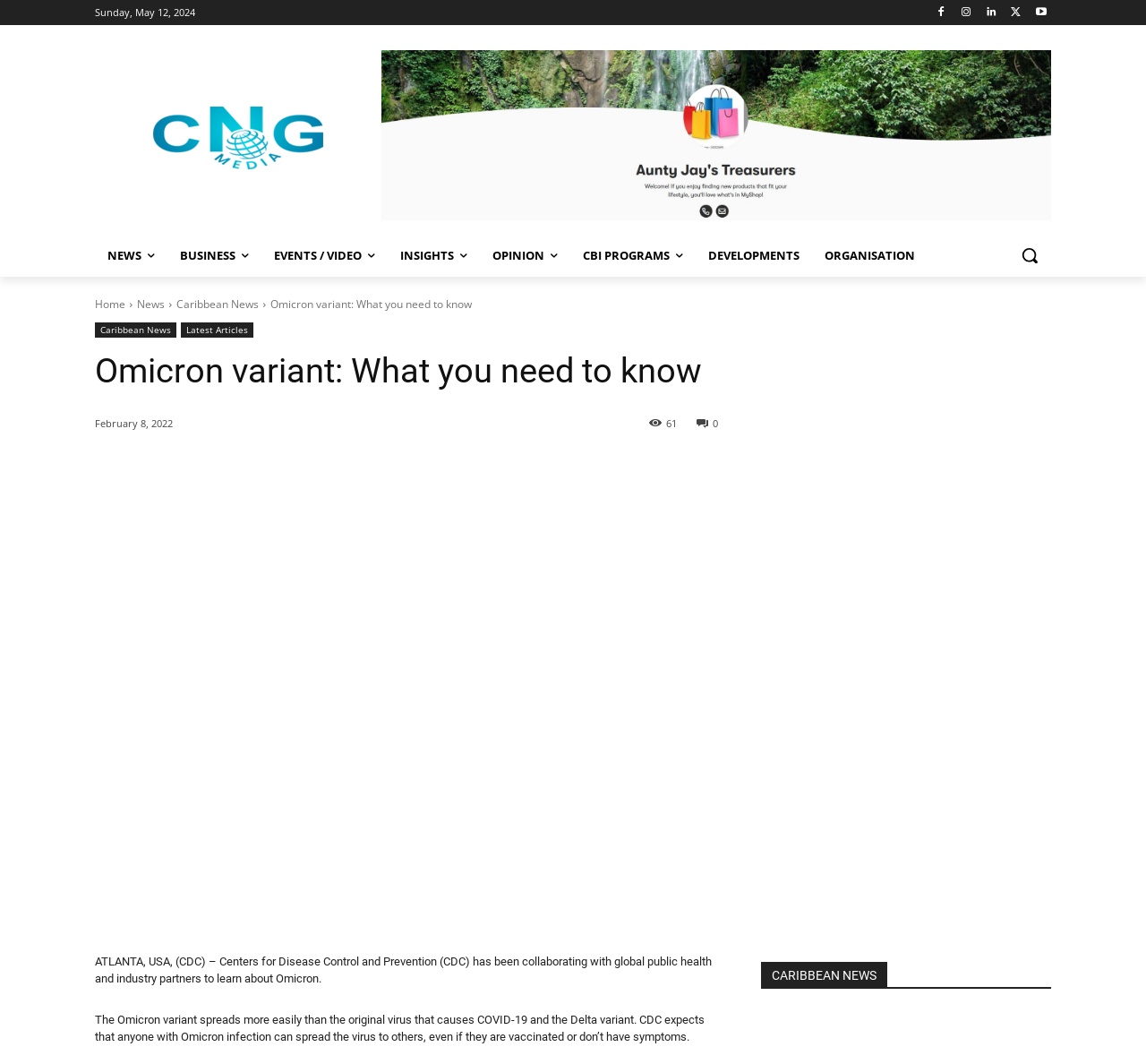Indicate the bounding box coordinates of the element that needs to be clicked to satisfy the following instruction: "Search for something". The coordinates should be four float numbers between 0 and 1, i.e., [left, top, right, bottom].

[0.88, 0.22, 0.917, 0.26]